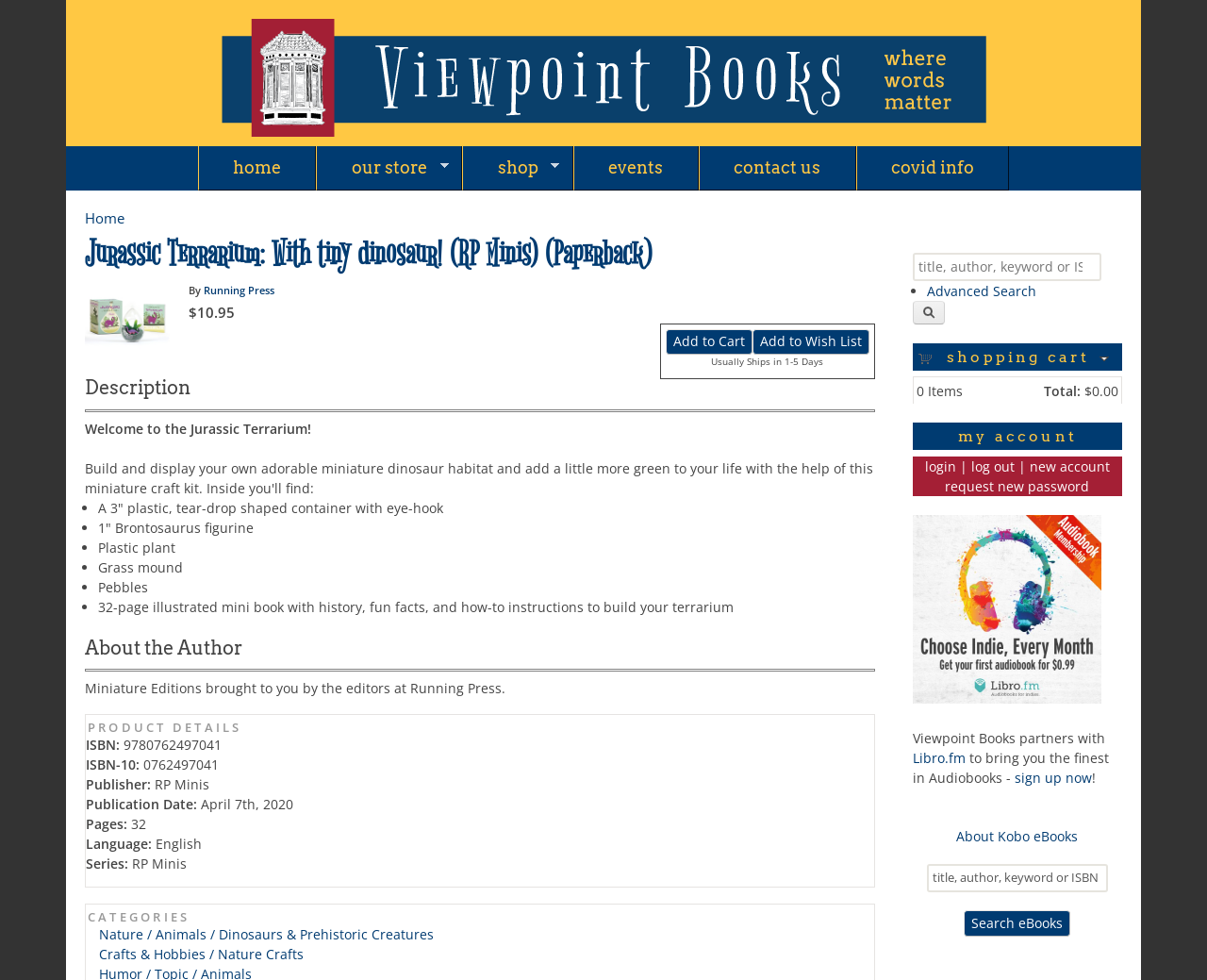Use a single word or phrase to answer this question: 
How many pages does the Jurassic Terrarium book have?

32